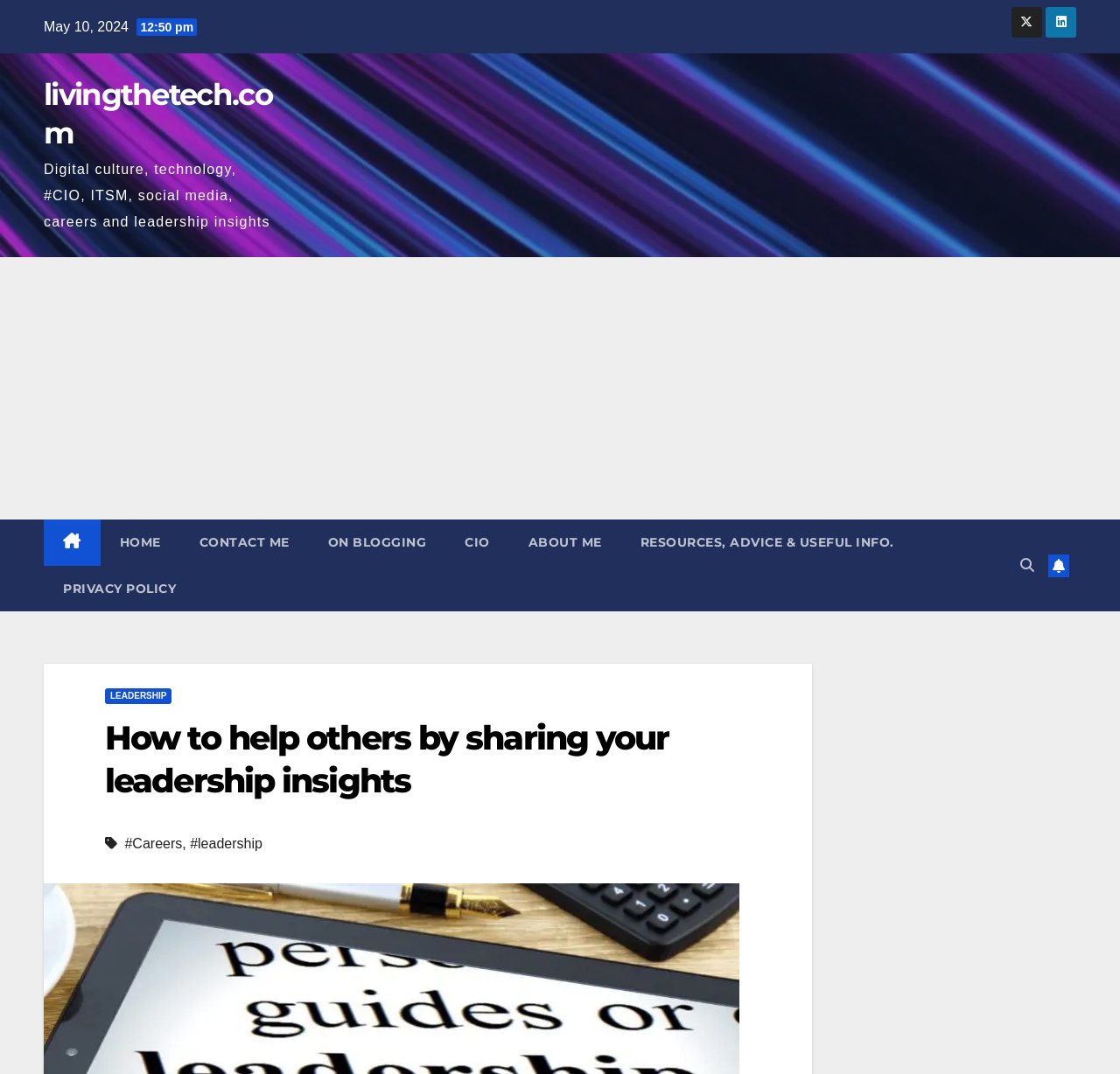Determine the bounding box of the UI element mentioned here: "parent_node: Marine Technology". The coordinates must be in the format [left, top, right, bottom] with values ranging from 0 to 1.

None